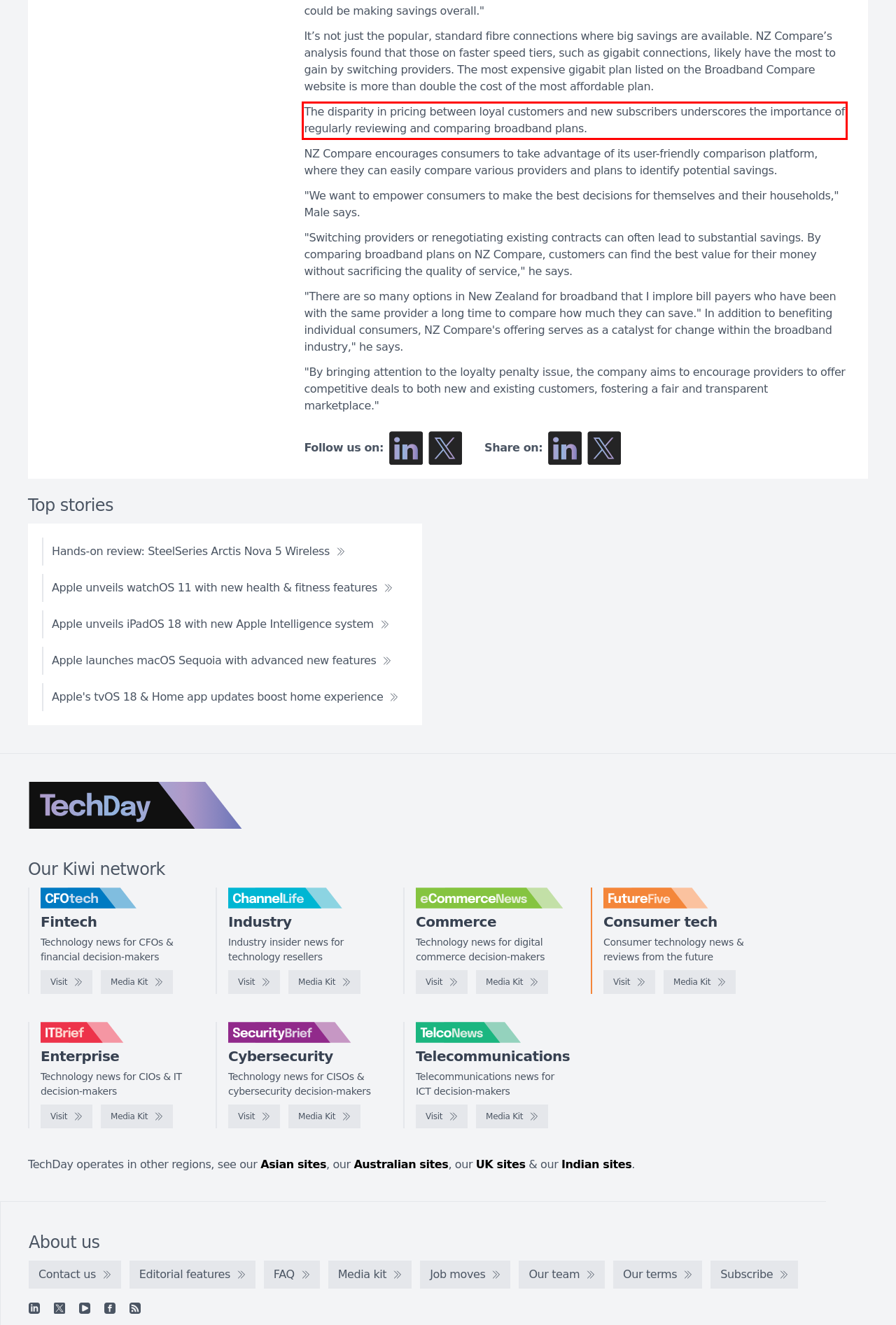You have a screenshot of a webpage with a red bounding box. Identify and extract the text content located inside the red bounding box.

The disparity in pricing between loyal customers and new subscribers underscores the importance of regularly reviewing and comparing broadband plans.